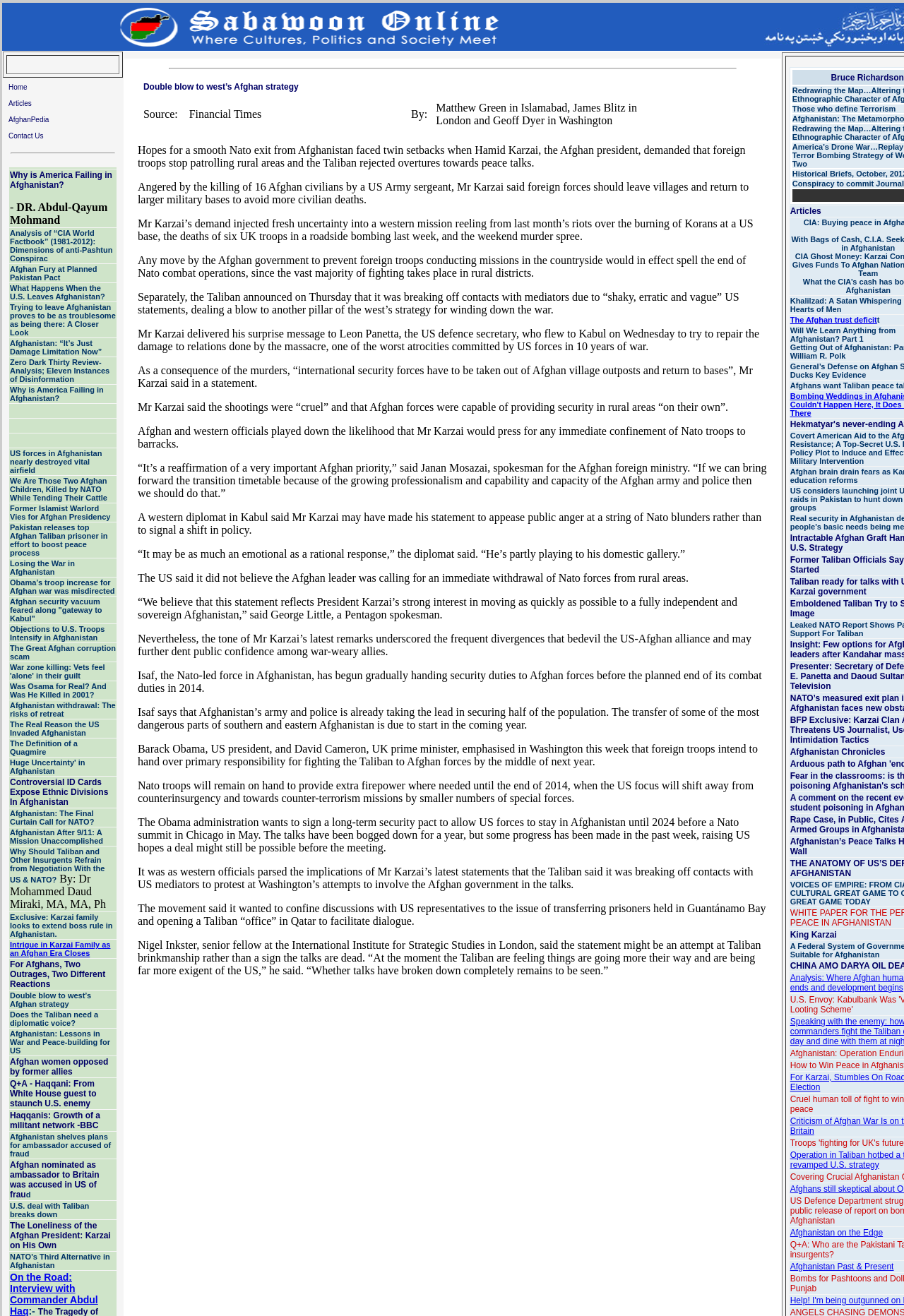Refer to the screenshot and give an in-depth answer to this question: What is the last article title on this webpage?

I looked at the last link element in the gridcell and found the article title 'Objections to U.S. Troops Intensify in Afghanistan'.